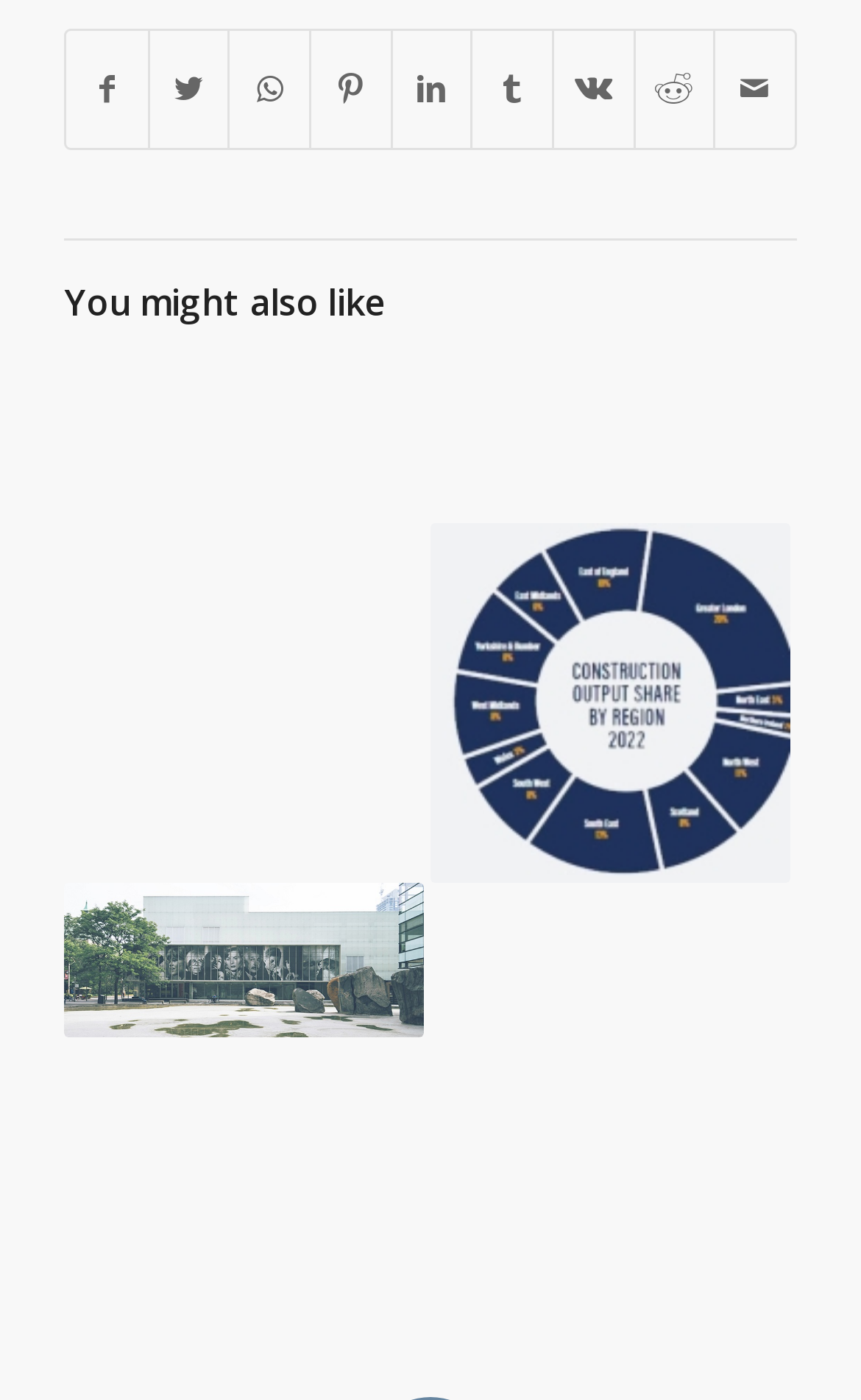Answer the question briefly using a single word or phrase: 
Is there an article about a housing firm being fined?

Yes